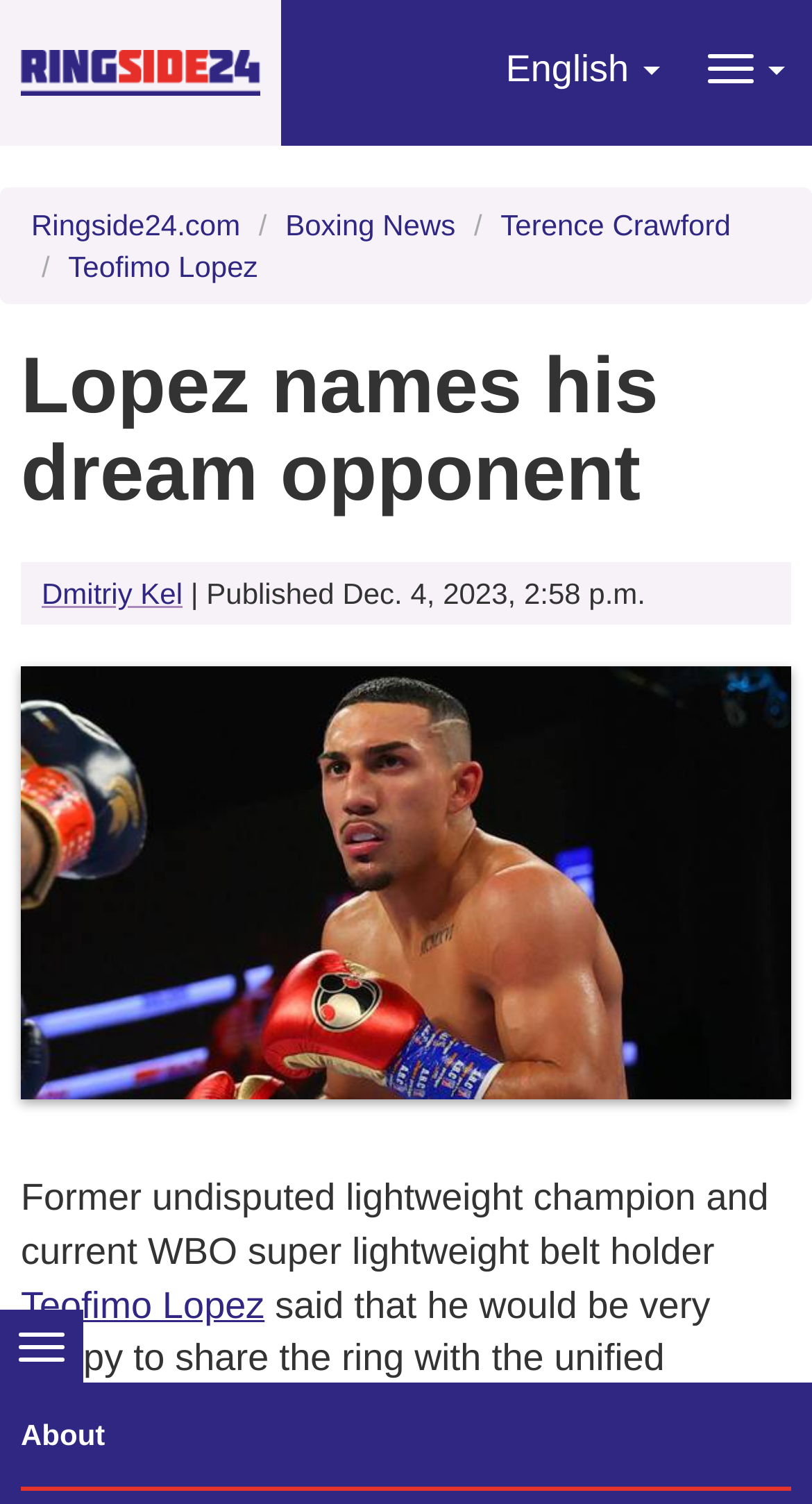Answer in one word or a short phrase: 
Who is the author of the article?

Not specified